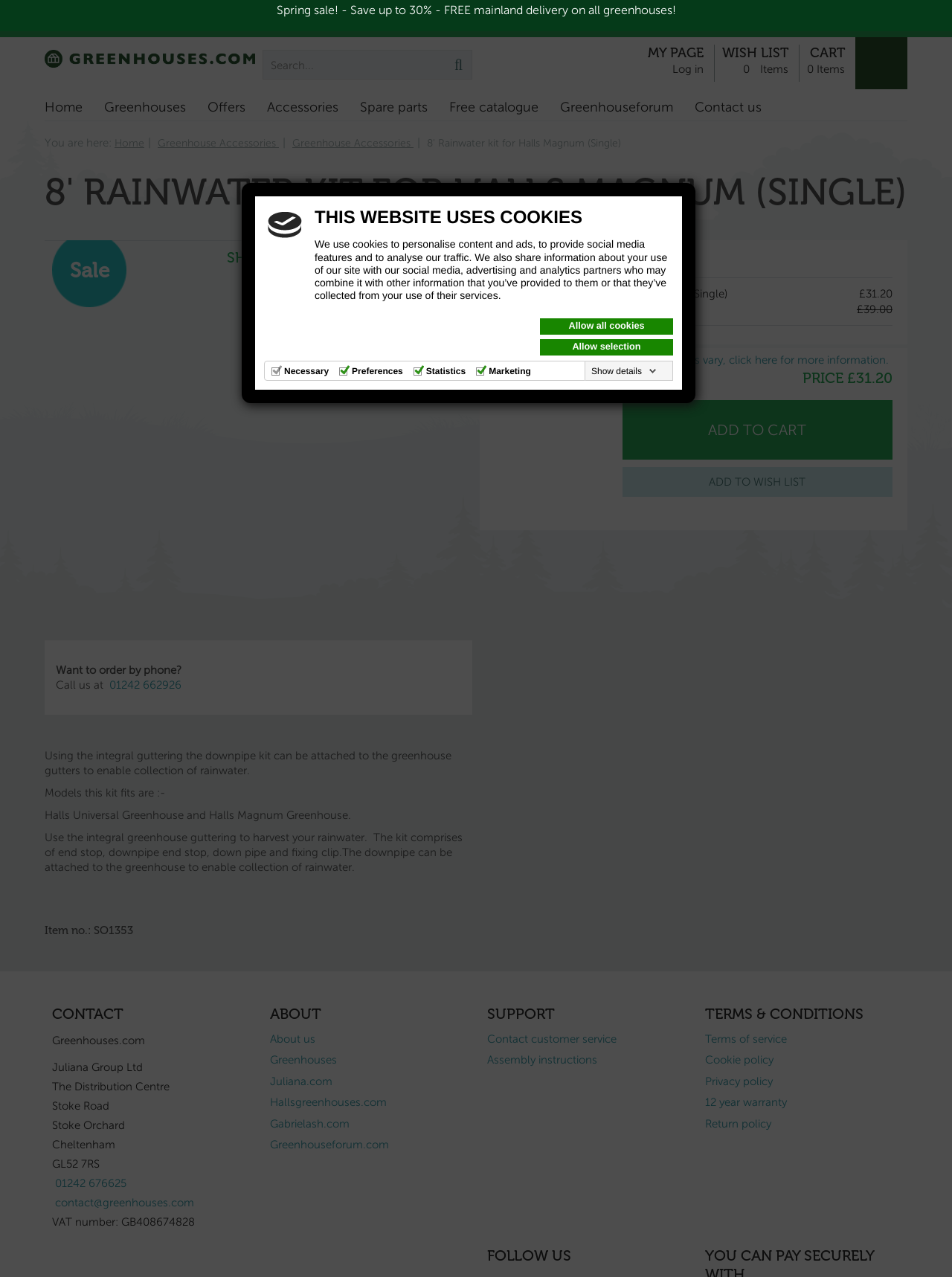Identify and extract the main heading of the webpage.

8' RAINWATER KIT FOR HALLS MAGNUM (SINGLE)